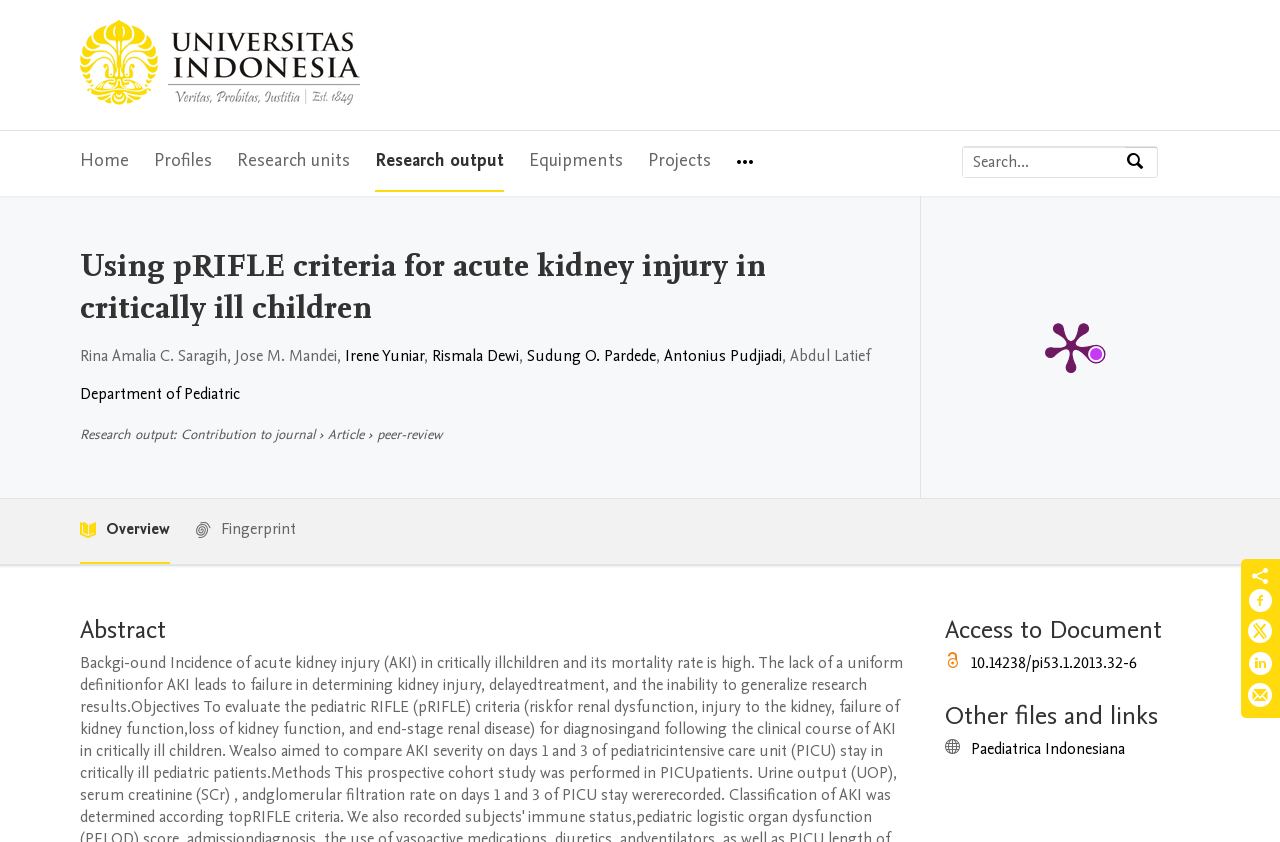What is the name of the university?
Please look at the screenshot and answer using one word or phrase.

Universitas Indonesia